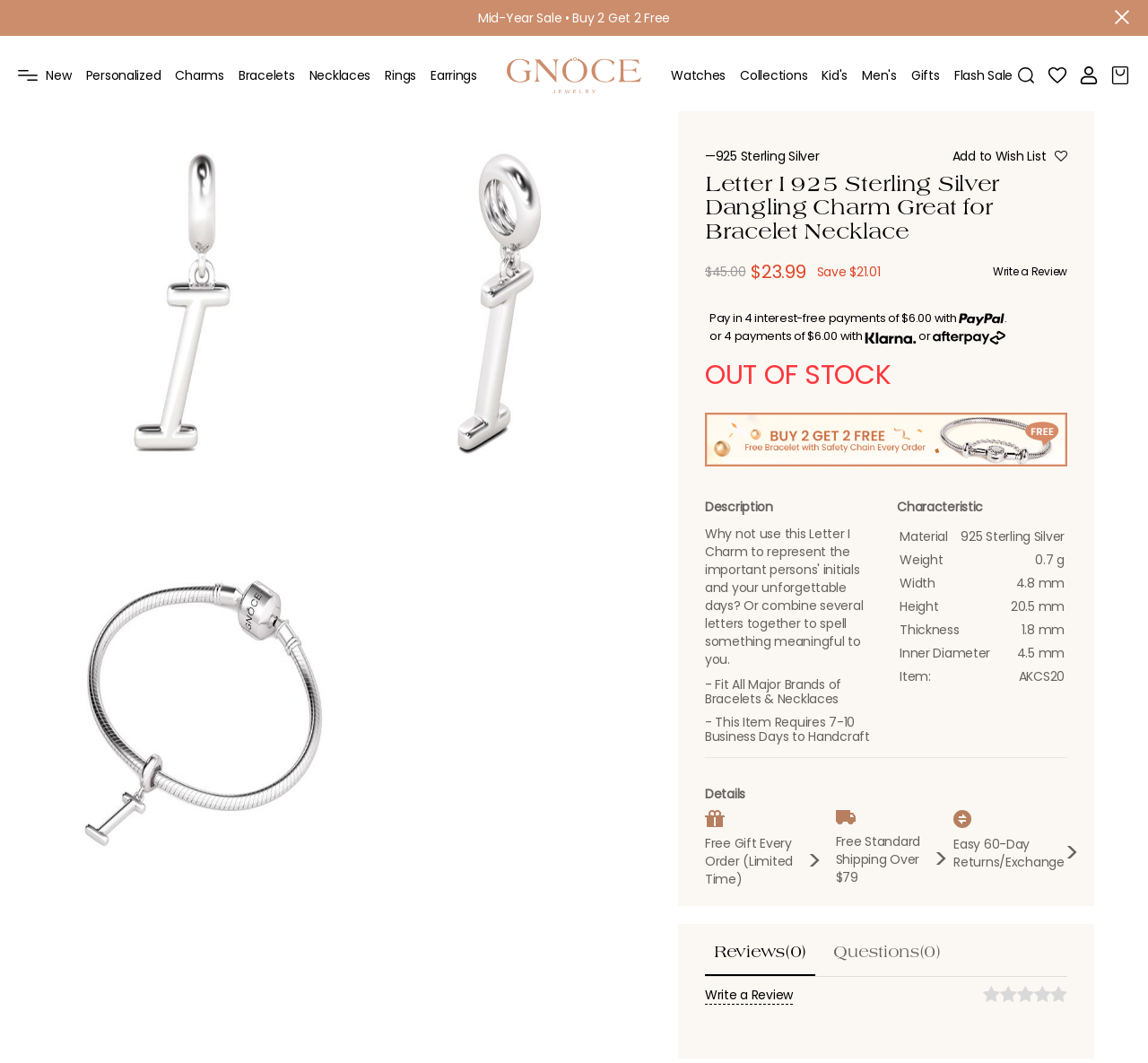Look at the image and give a detailed response to the following question: What is the original price of the Letter I Pendant?

I found the answer by looking at the price section of the webpage, where it lists the original price as $45.00 and the special price as $23.99.